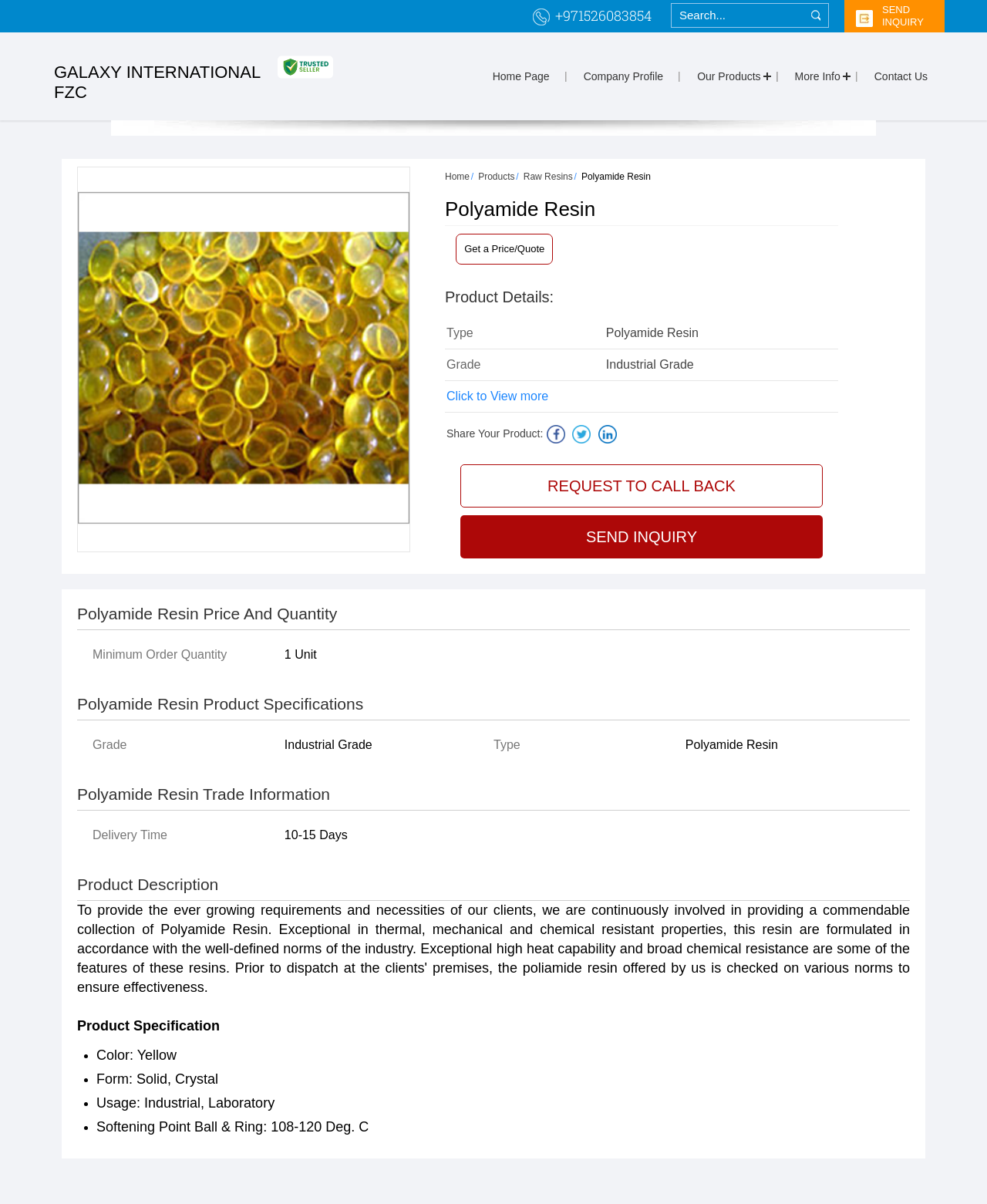Pinpoint the bounding box coordinates of the clickable element needed to complete the instruction: "Select English language". The coordinates should be provided as four float numbers between 0 and 1: [left, top, right, bottom].

None